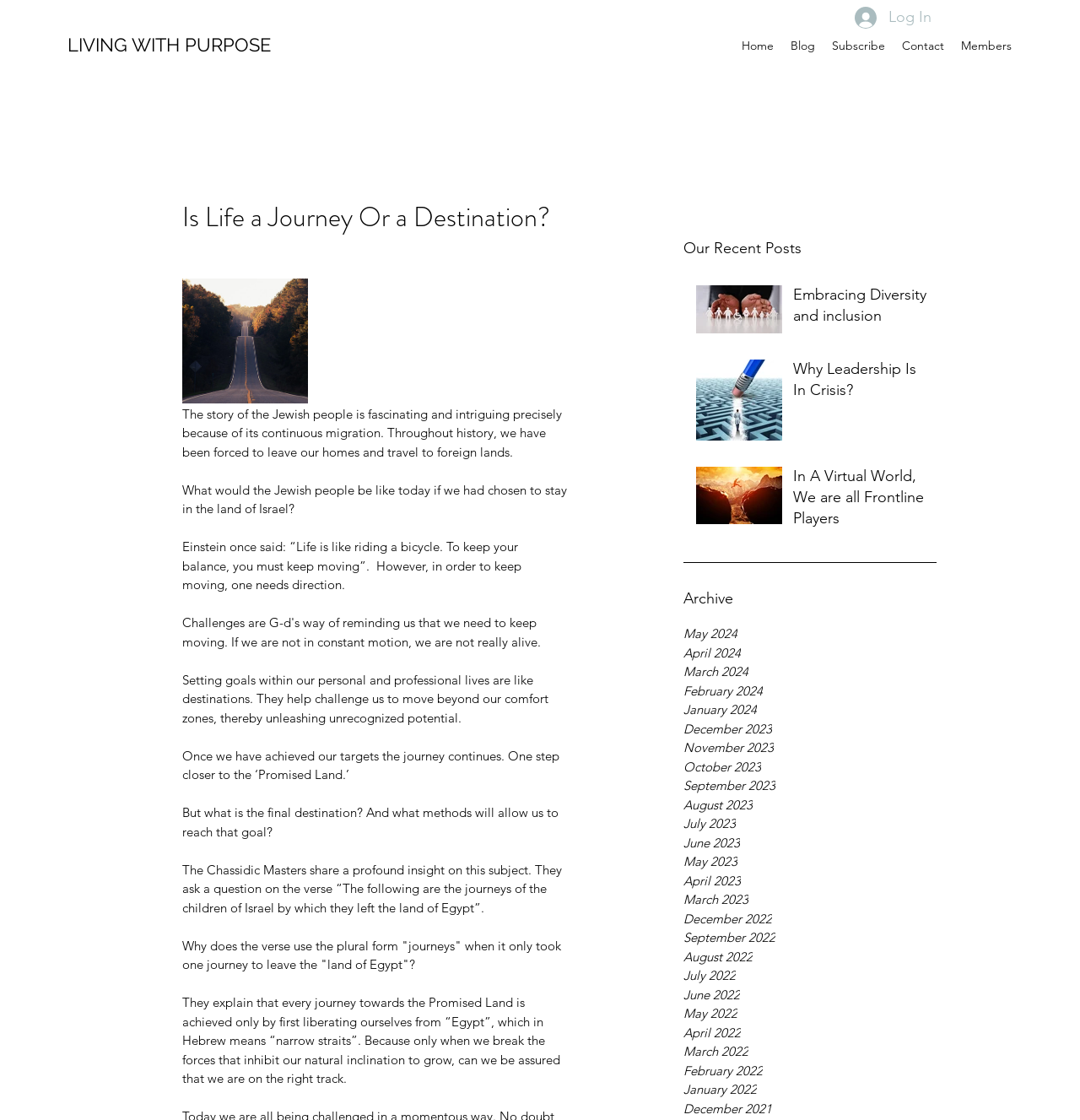Describe every aspect of the webpage in a detailed manner.

The webpage is titled "Is Life a Journey Or a Destination?" and has a prominent heading "LIVING WITH PURPOSE" at the top left corner. Below this heading, there is a navigation menu with links to "Home", "Blog", "Subscribe", "Contact", and "Members" stretching from the top center to the top right corner. 

To the right of the navigation menu, there is a small image. Below the navigation menu, there is a section titled "Our Recent Posts" with a list of three posts, each consisting of an image, a title, and a brief description. The posts are arranged vertically, with the first post titled "Embracing Diversity and inclusion", the second post titled "Why Leadership Is In Crisis?", and the third post titled "In A Virtual World, We are all Frontline Players".

To the right of the post list, there is an "Archive" section with a long list of links to monthly archives, ranging from May 2024 to December 2021. 

The main content of the webpage is an article titled "Is Life a Journey Or a Destination?" which occupies the majority of the page. The article begins with a brief introduction to the story of the Jewish people and their continuous migration throughout history. The article then explores the idea of setting goals and direction in life, using quotes from Einstein and insights from Chassidic Masters. The article is divided into several paragraphs, each exploring a different aspect of the journey towards the "Promised Land".